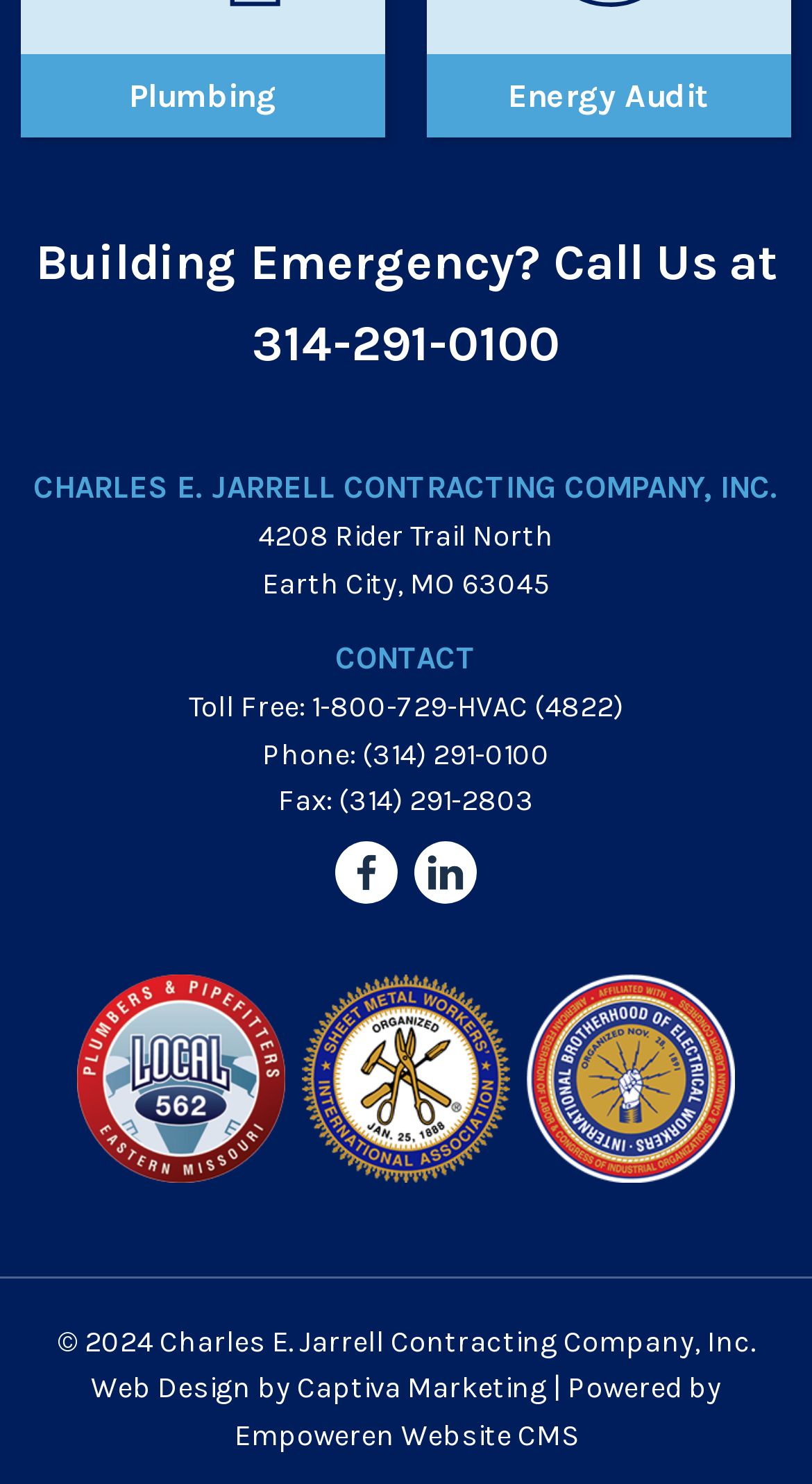Carefully examine the image and provide an in-depth answer to the question: What is the copyright year?

I found the copyright year by looking at the static text element with the text '© 2024 Charles E. Jarrell Contracting Company, Inc.' which is located at the bottom of the webpage.